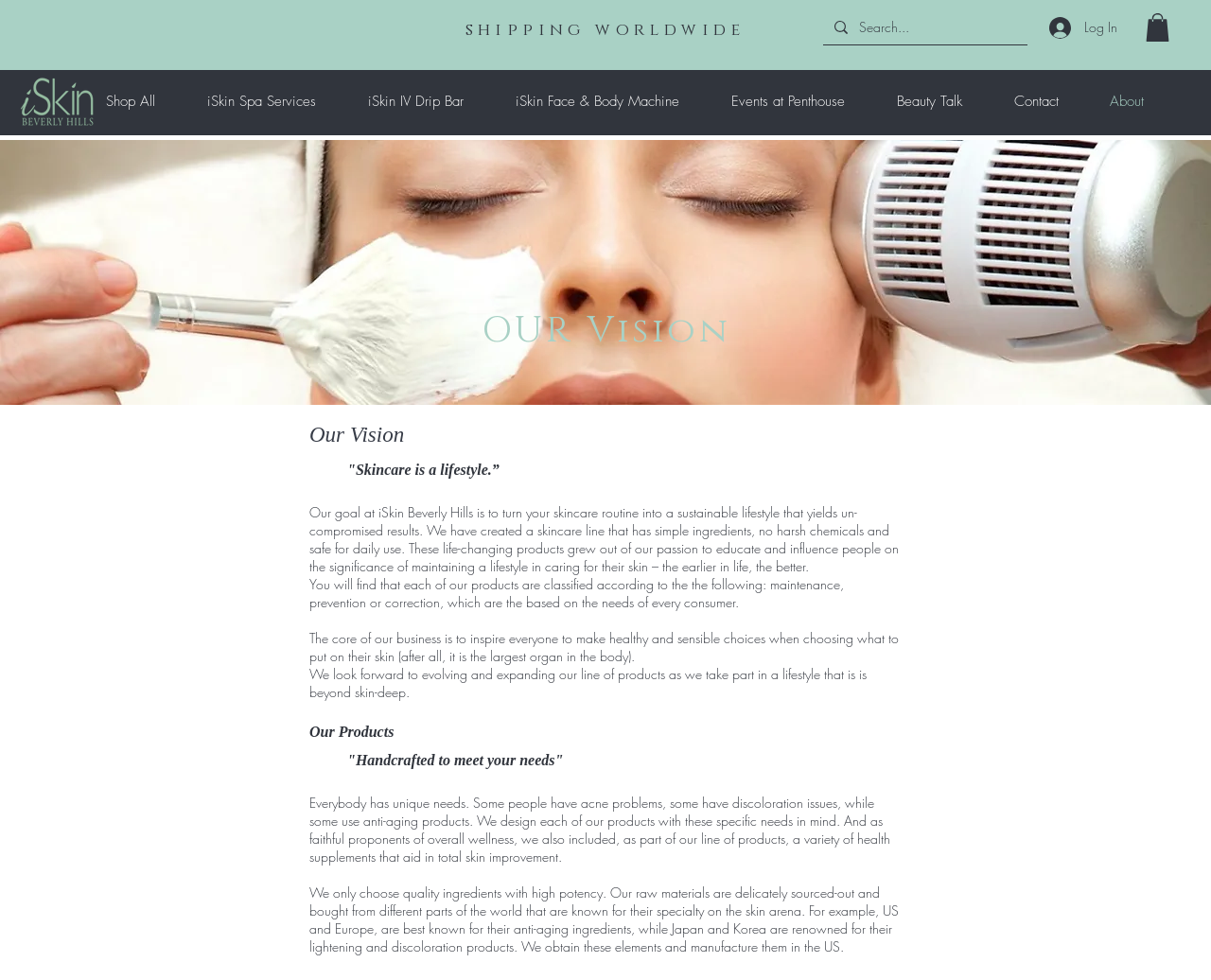Provide a comprehensive caption for the webpage.

The webpage is about iSkin Beverly Hills, a skincare company that aims to turn skincare routines into sustainable lifestyles. At the top of the page, there is a slideshow region with a text "shipping worldwide" and a search bar with a magnifying glass icon. To the right of the slideshow, there are three buttons: "Log In", an unnamed button, and another unnamed button with an image.

On the top-left corner, there is the iSkin logo, which is also a link. Below the logo, there is a navigation menu with links to various sections of the website, including "Shop All", "iSkin Spa Services", "iSkin IV Drip Bar", "iSkin Face & Body Machine", "Events at Penthouse", "Beauty Talk", "Contact", and "About".

The main content of the page is divided into sections. The first section has a heading "OUR Vision" and a blockquote with a heading "Our Vision" and a quote "Skincare is a lifestyle.”. Below the quote, there is a paragraph of text that explains the company's goal of creating a skincare line with simple ingredients, no harsh chemicals, and safe for daily use.

The next section has a heading "Our Products" and a blockquote with a heading "Handcrafted to meet your needs". Below the blockquote, there are two paragraphs of text that describe the company's approach to creating products that meet specific skin needs, using high-quality ingredients sourced from around the world.

Overall, the webpage has a clean and organized layout, with clear headings and concise text that explains the company's vision and products.